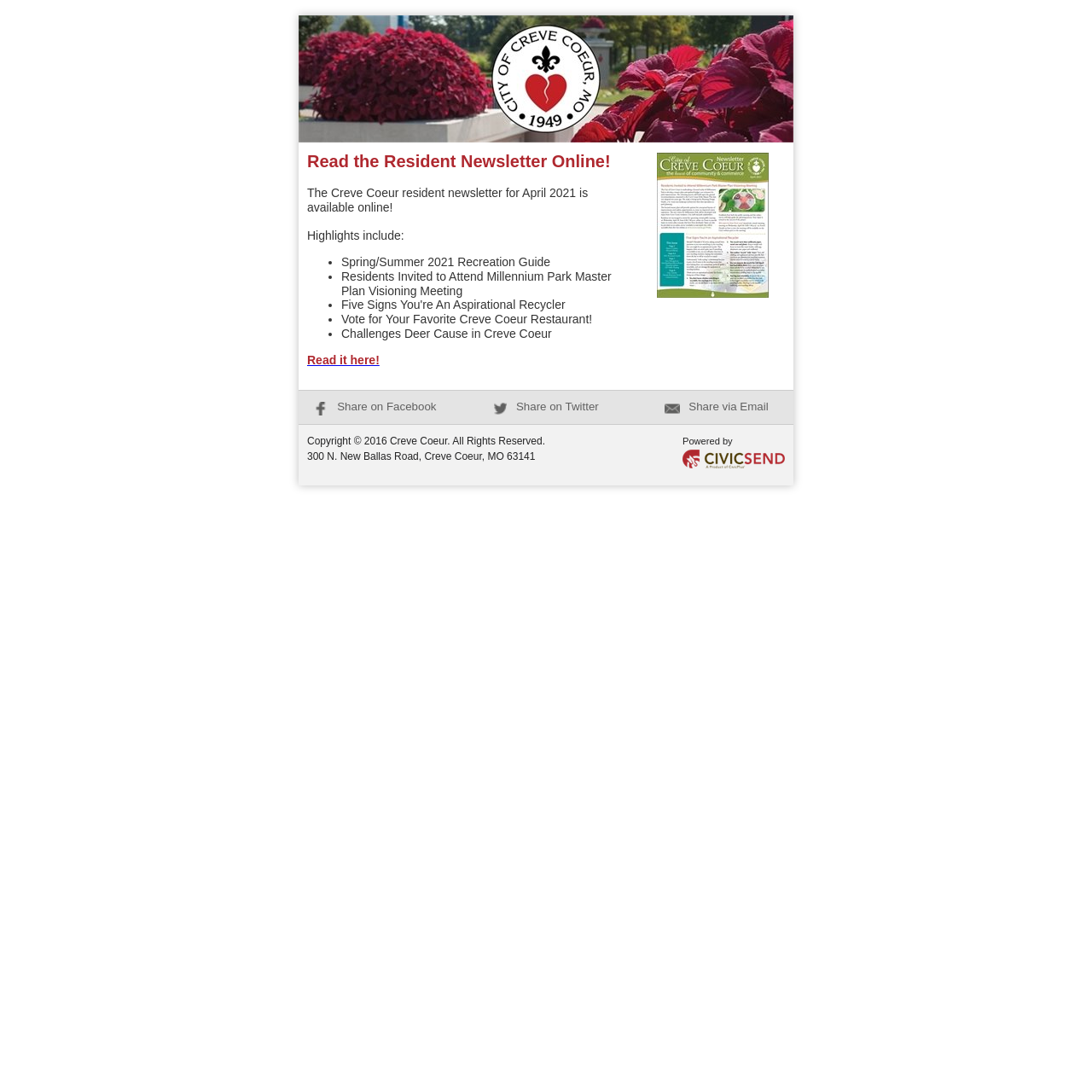Please provide a detailed answer to the question below by examining the image:
What is the topic of the Millennium Park Master Plan Visioning Meeting?

The answer can be found in the list of highlights in the newsletter, which includes 'Residents Invited to Attend Millennium Park Master Plan Visioning Meeting'. This indicates that the meeting is about the Millennium Park Master Plan.